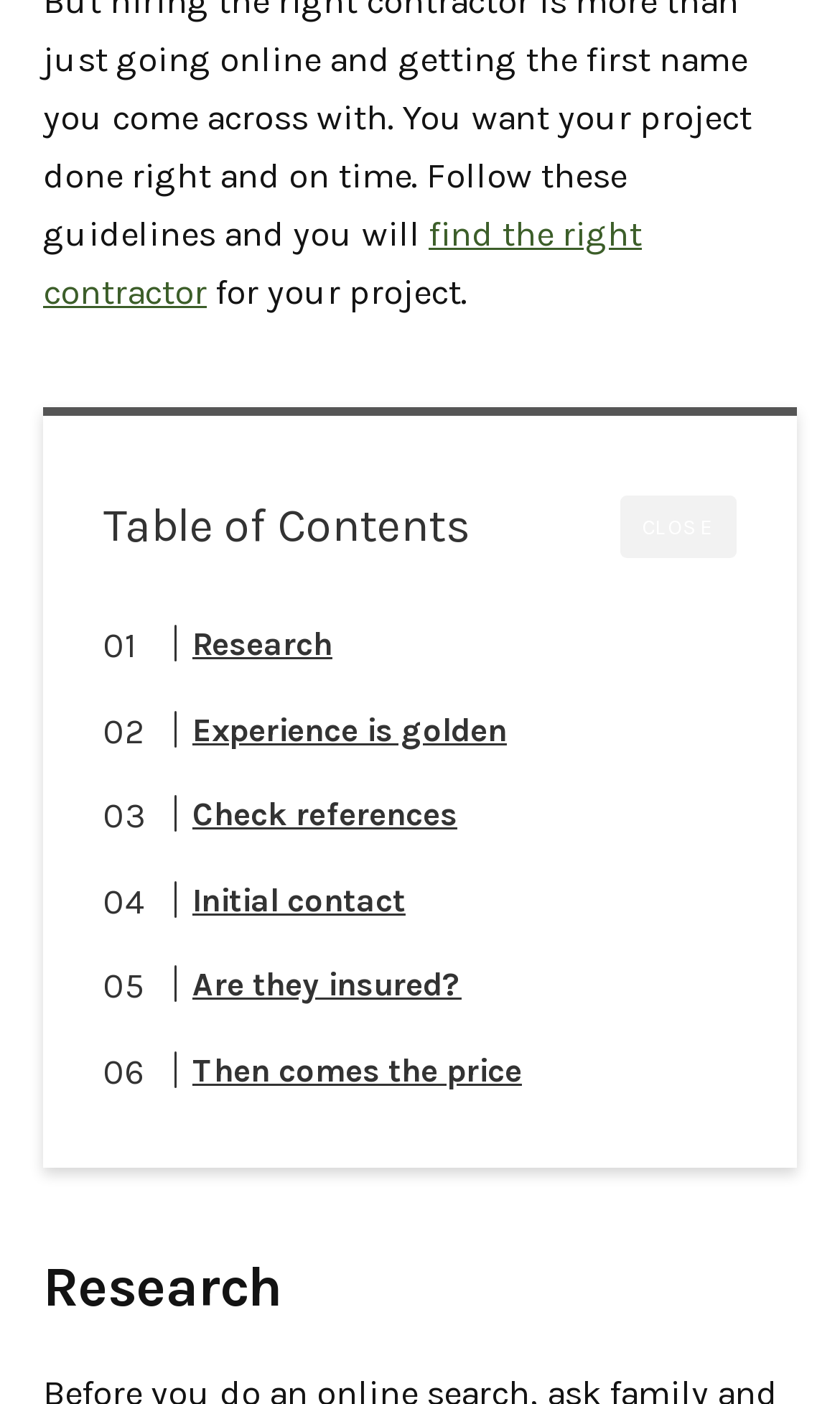Respond with a single word or phrase to the following question: What is the main topic of the webpage?

Finding a contractor